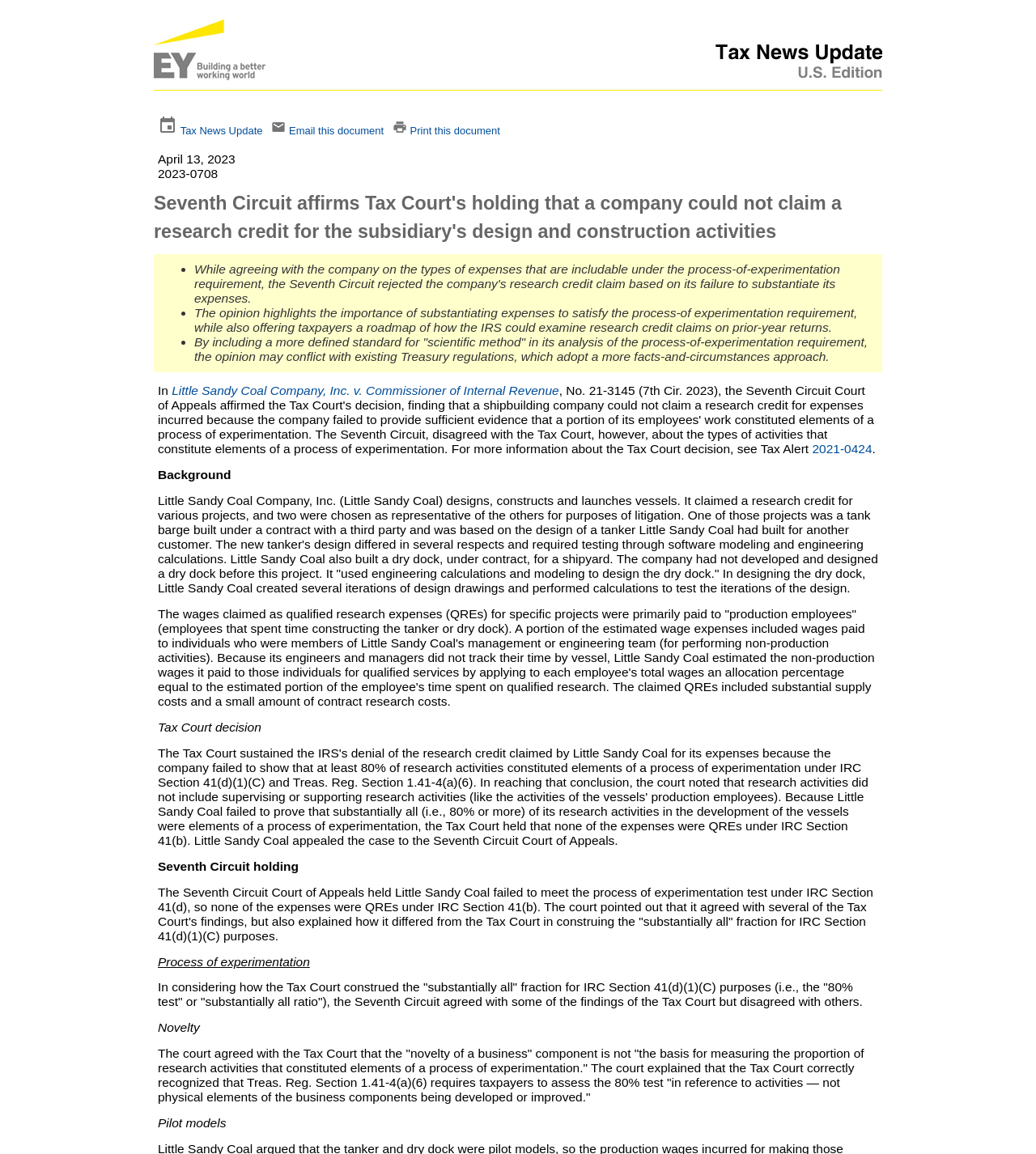Please answer the following question using a single word or phrase: What is the name of the company mentioned in the article?

Little Sandy Coal Company, Inc.